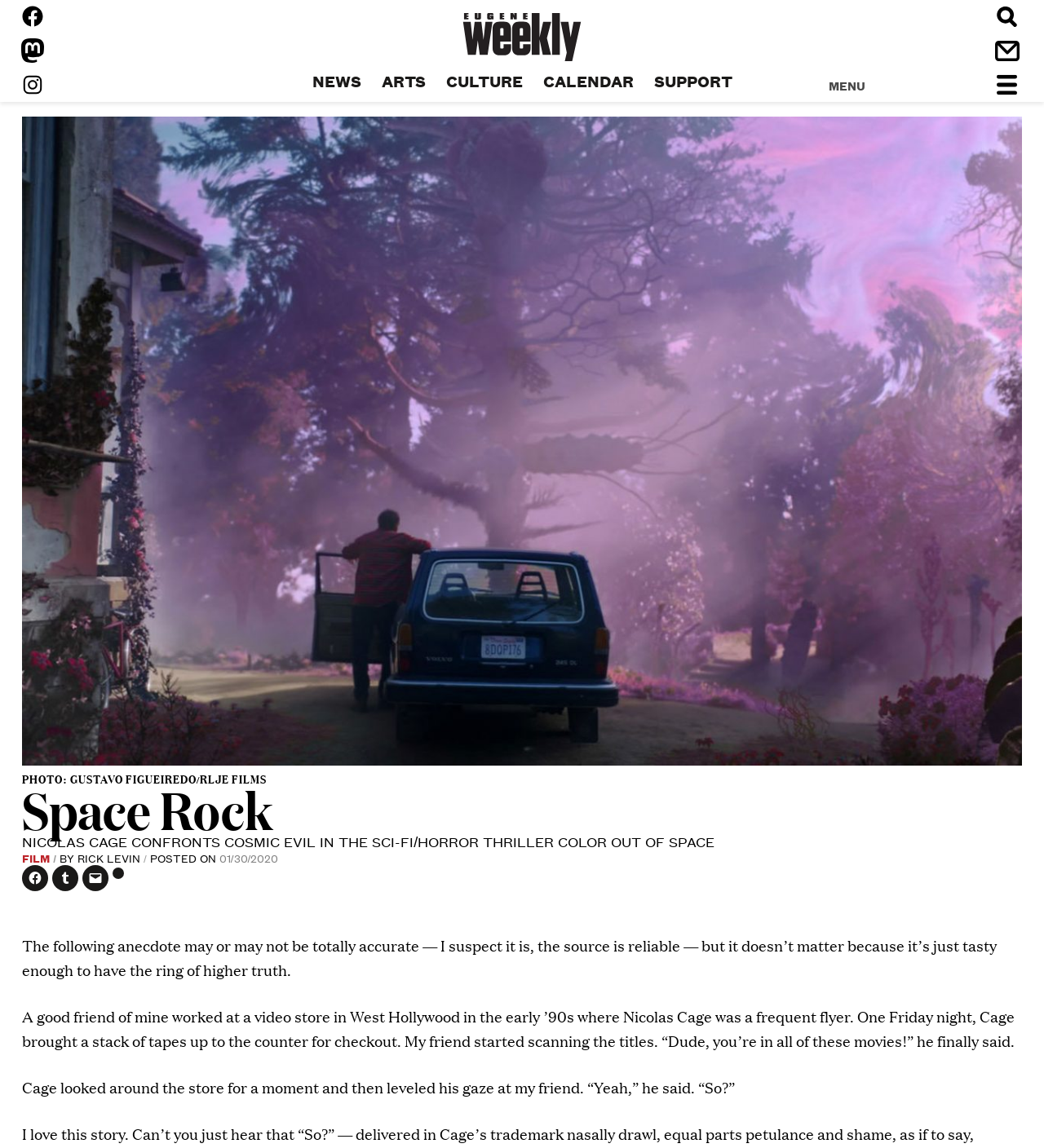Provide your answer to the question using just one word or phrase: What is the date of the article?

01/30/2020